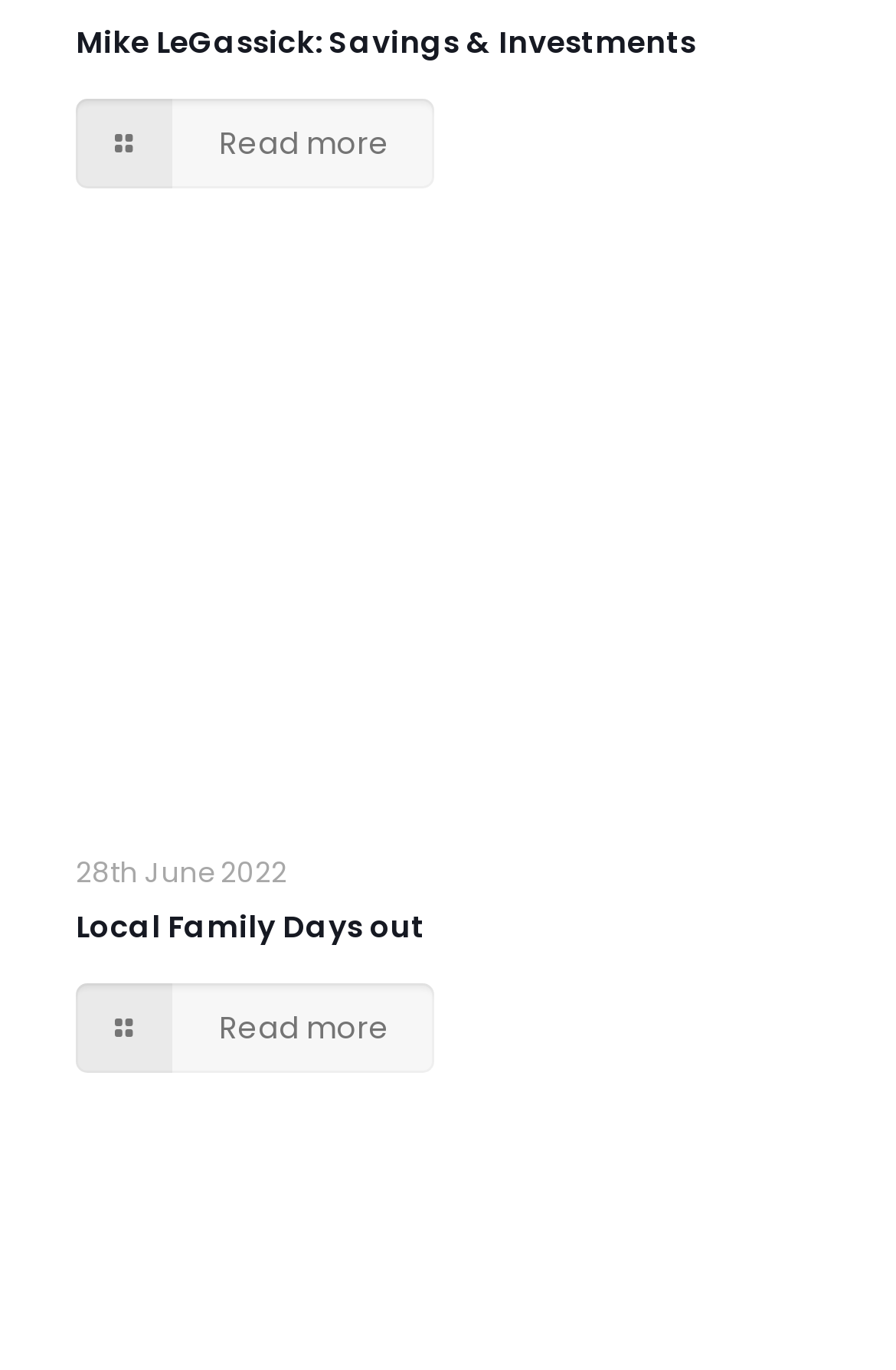Can you find the bounding box coordinates of the area I should click to execute the following instruction: "Click on 'Mike LeGassick: Savings & Investments'"?

[0.085, 0.015, 0.777, 0.046]